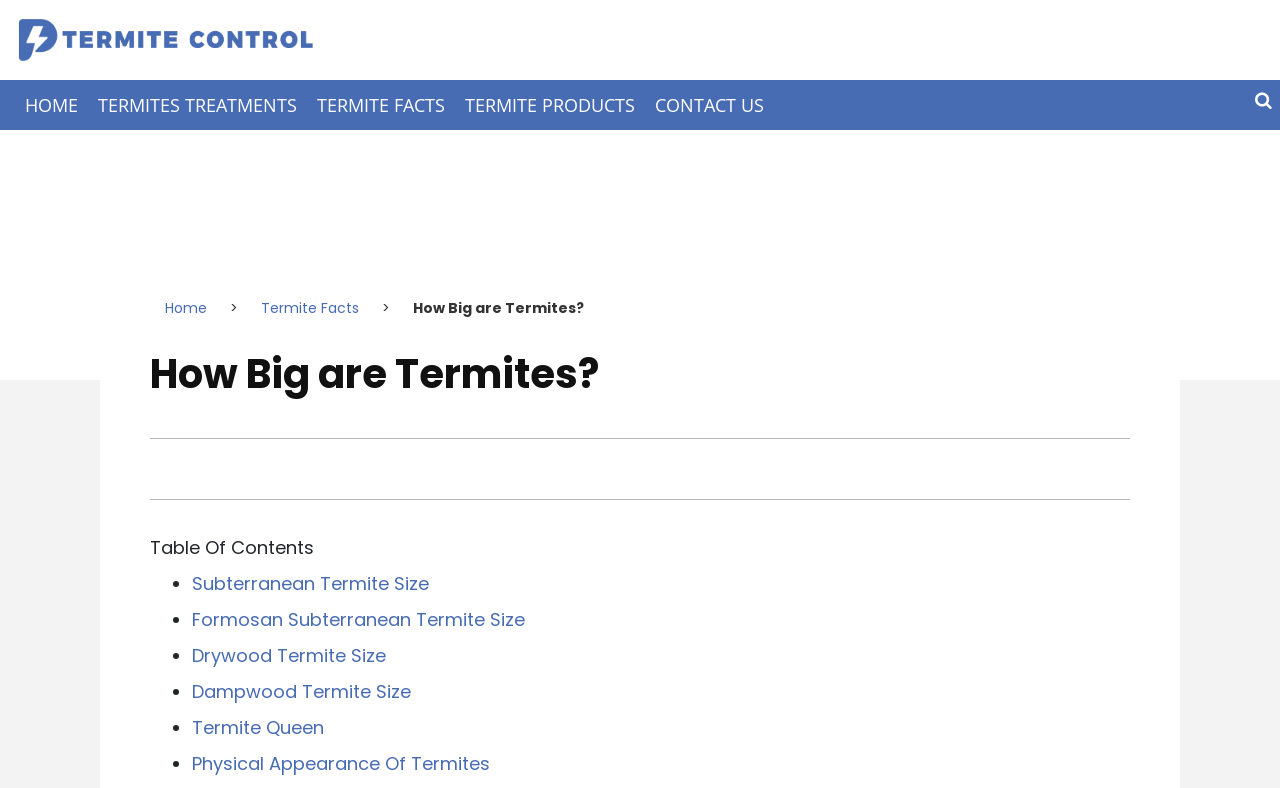Answer the question below using just one word or a short phrase: 
What is the function of the separator elements on the webpage?

Divide content